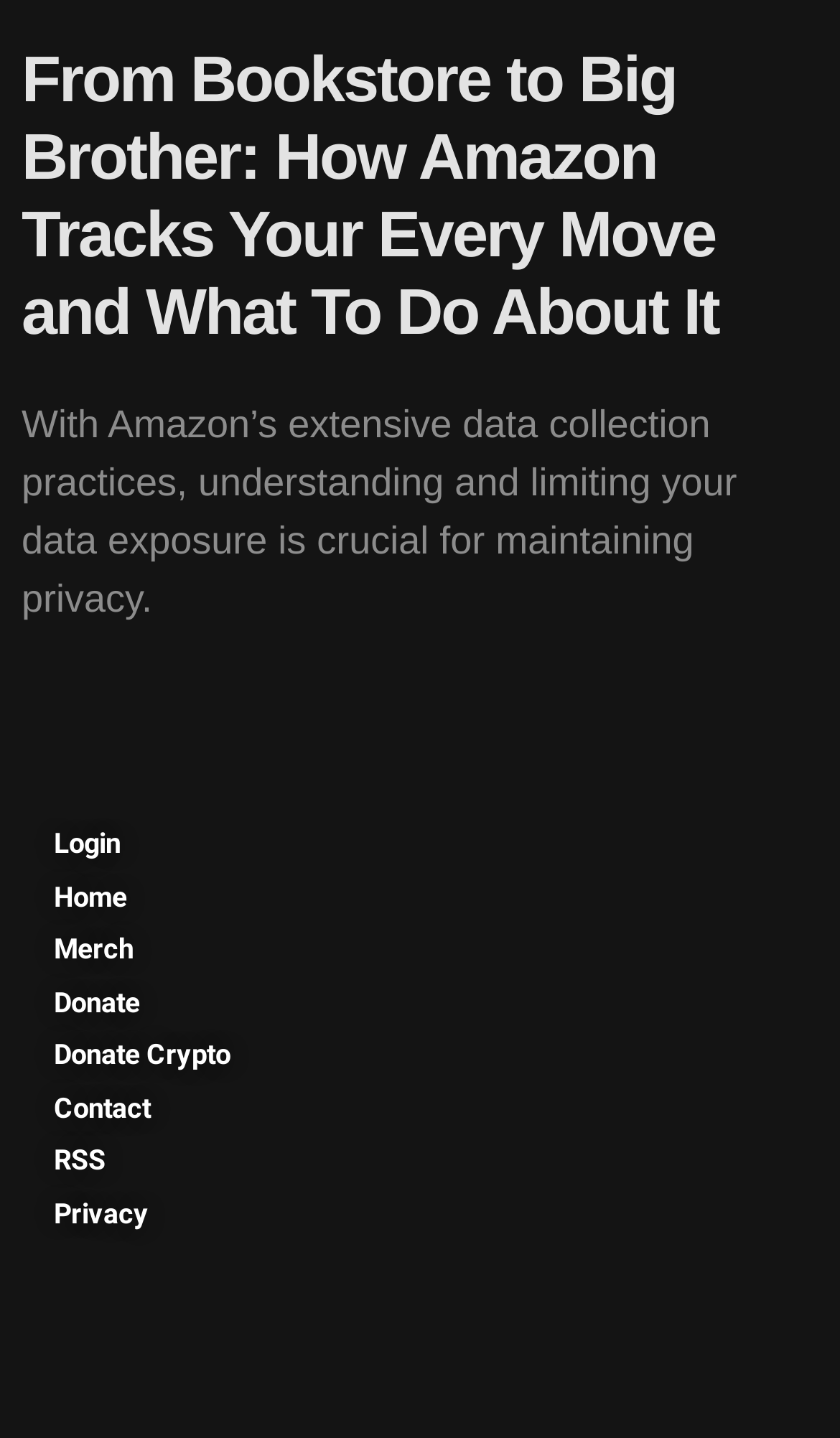Answer the following in one word or a short phrase: 
How many links are there at the top?

8